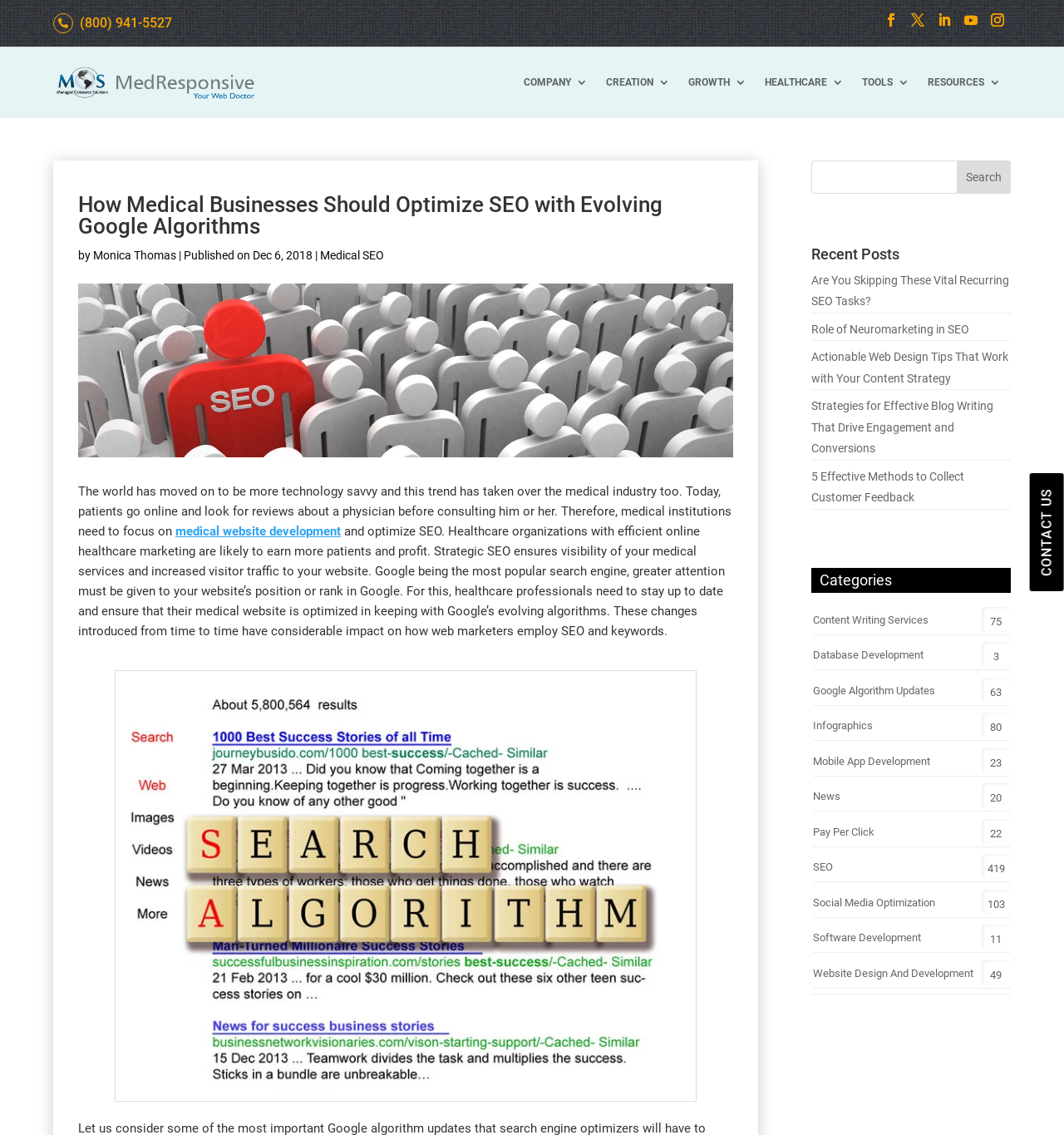Identify the bounding box coordinates necessary to click and complete the given instruction: "Read the recent post about SEO".

[0.301, 0.219, 0.361, 0.231]